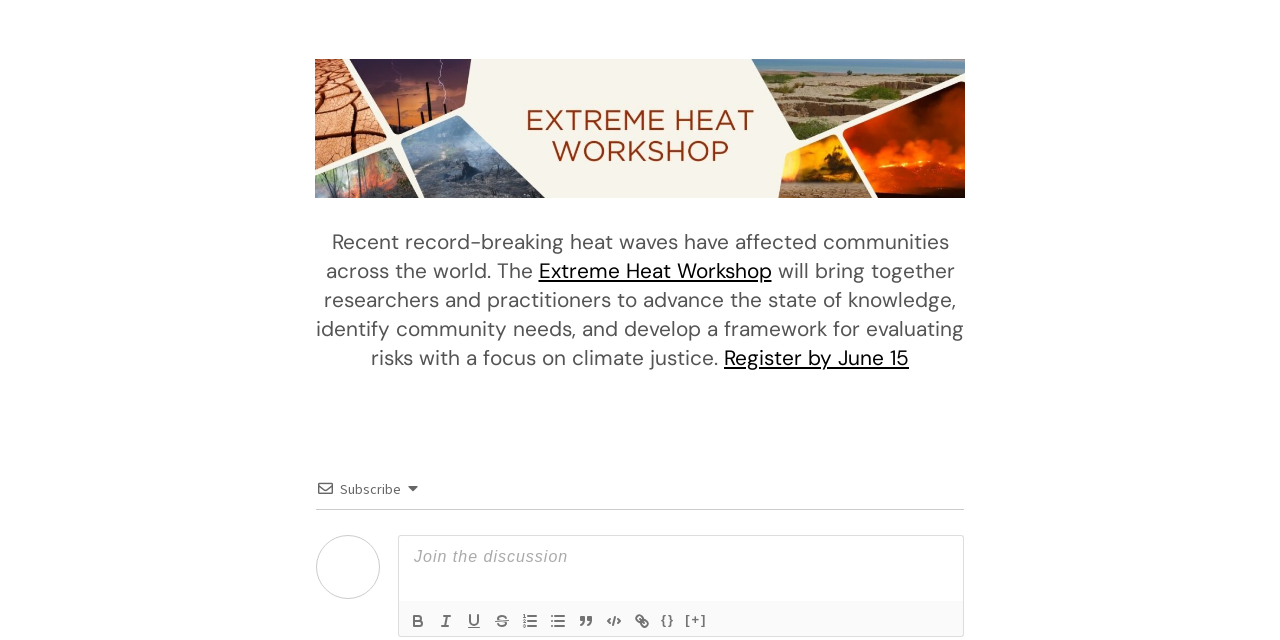Calculate the bounding box coordinates of the UI element given the description: "parent_node: {} title="Bold"".

[0.316, 0.951, 0.338, 0.989]